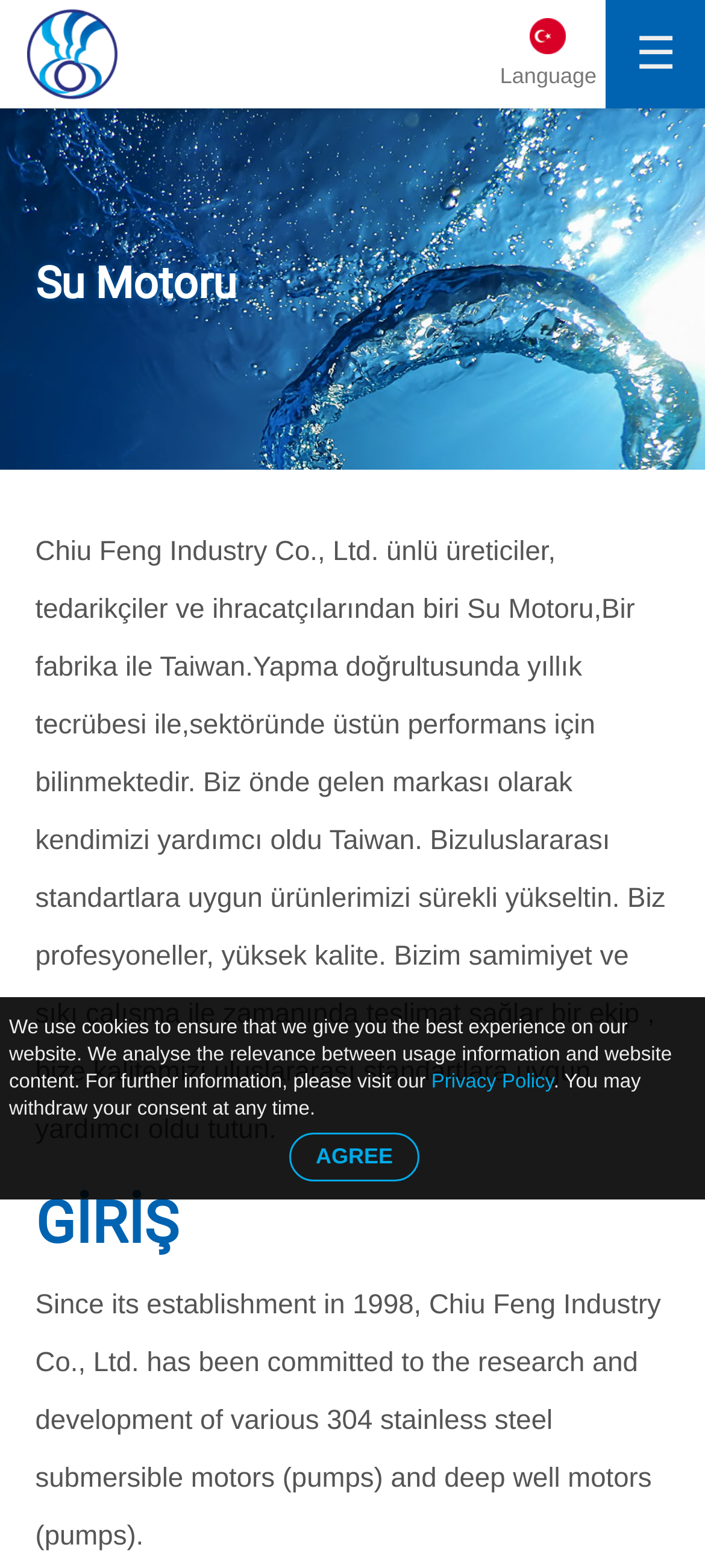Please find the bounding box coordinates of the section that needs to be clicked to achieve this instruction: "Learn about Business Phone Plans".

None